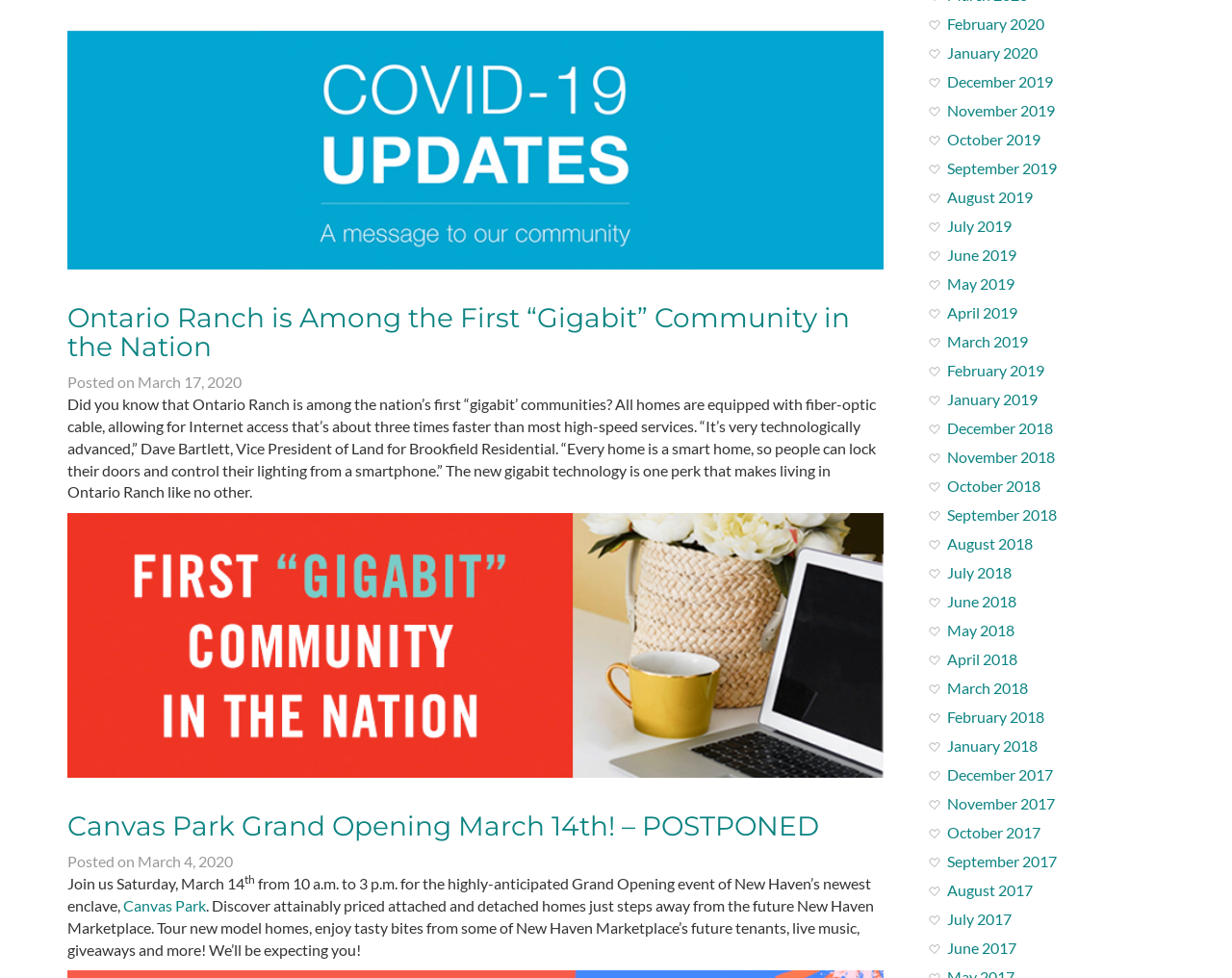What is the date of the Grand Opening event of Canvas Park?
Please provide a detailed and comprehensive answer to the question.

The second article on the webpage mentions 'Join us Saturday, March 14th... for the highly-anticipated Grand Opening event of New Haven’s newest enclave, Canvas Park'. Therefore, the date of the Grand Opening event is March 14th.